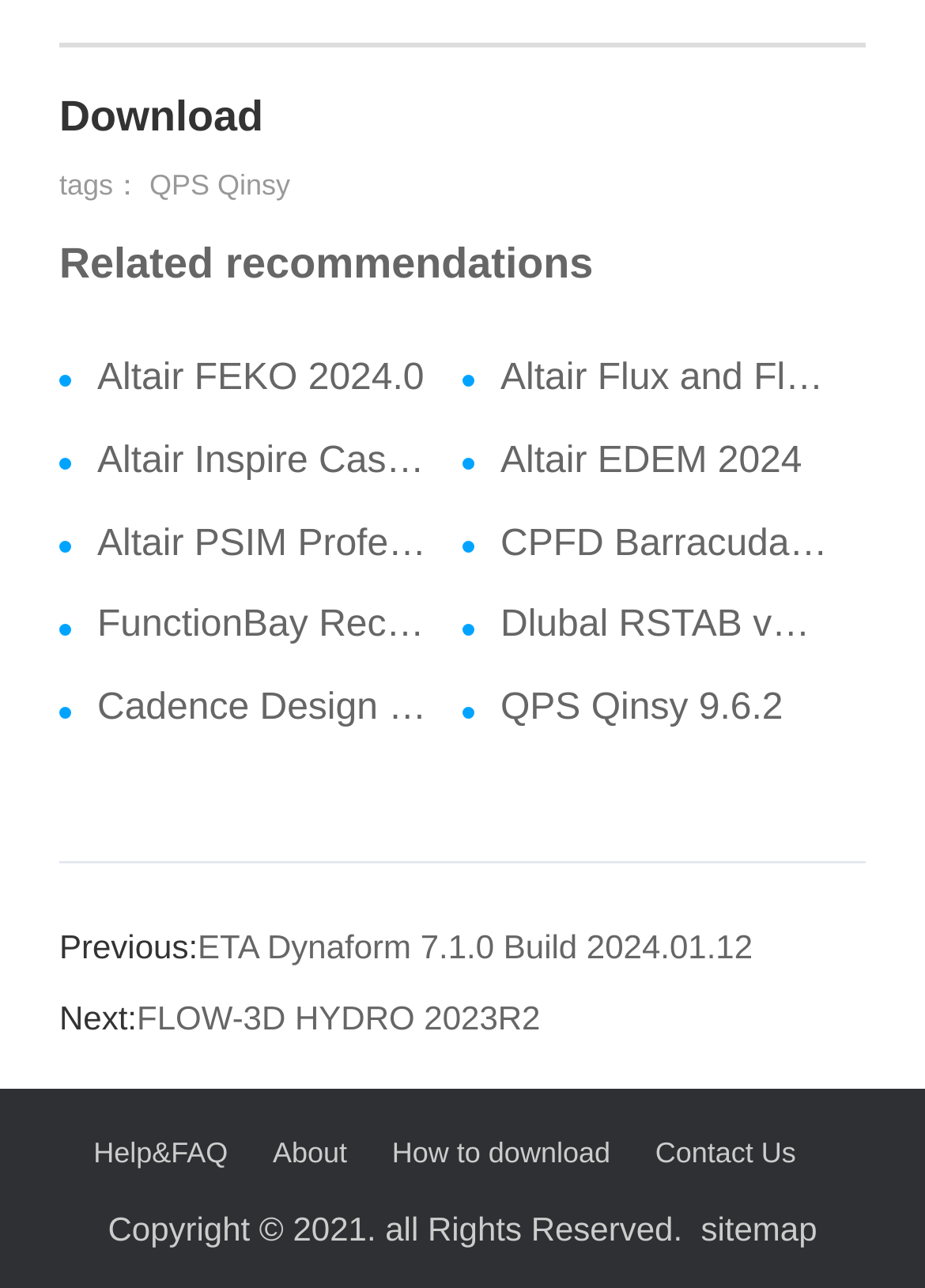Give a one-word or short phrase answer to the question: 
How many links are available in the footer section?

5